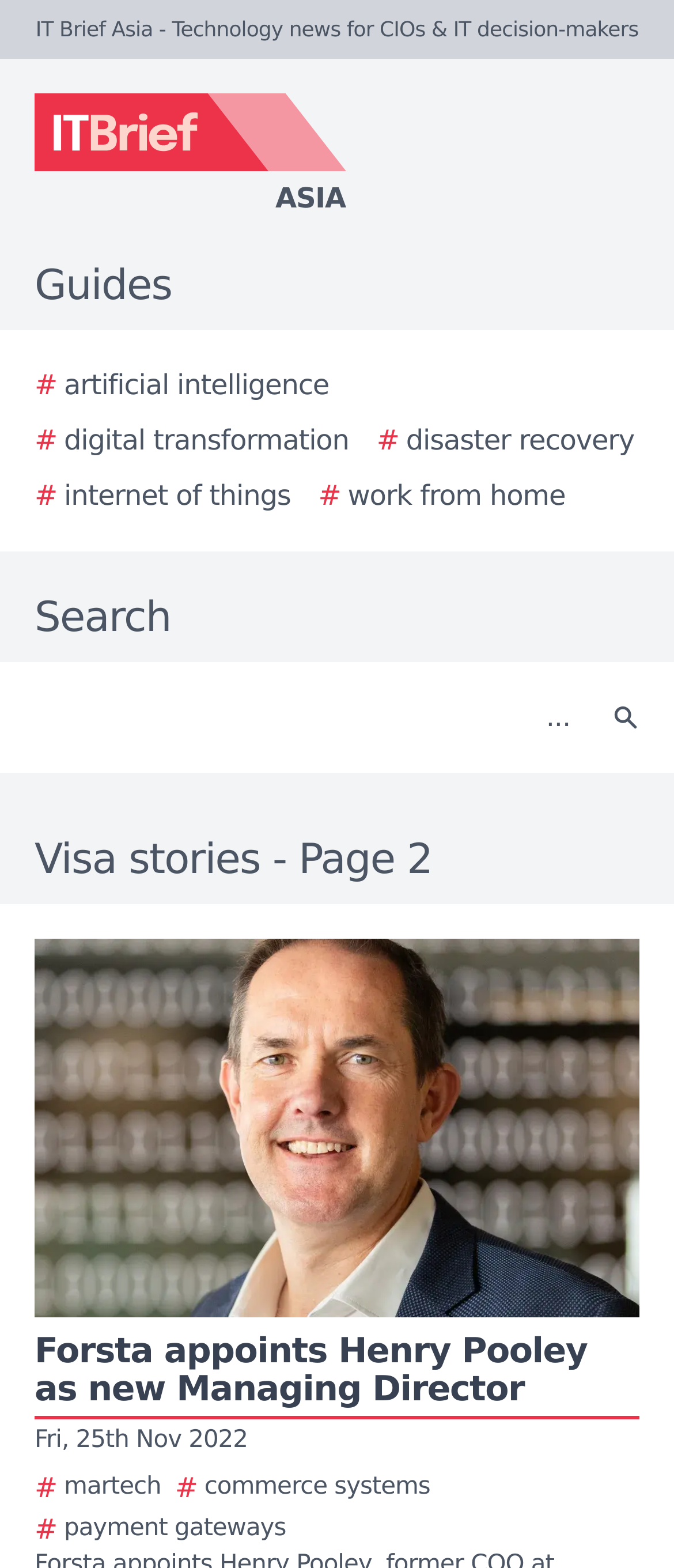What is the purpose of the textbox?
Make sure to answer the question with a detailed and comprehensive explanation.

I found a textbox with a label 'Search' and a search button next to it, which suggests that the purpose of the textbox is to input search queries.